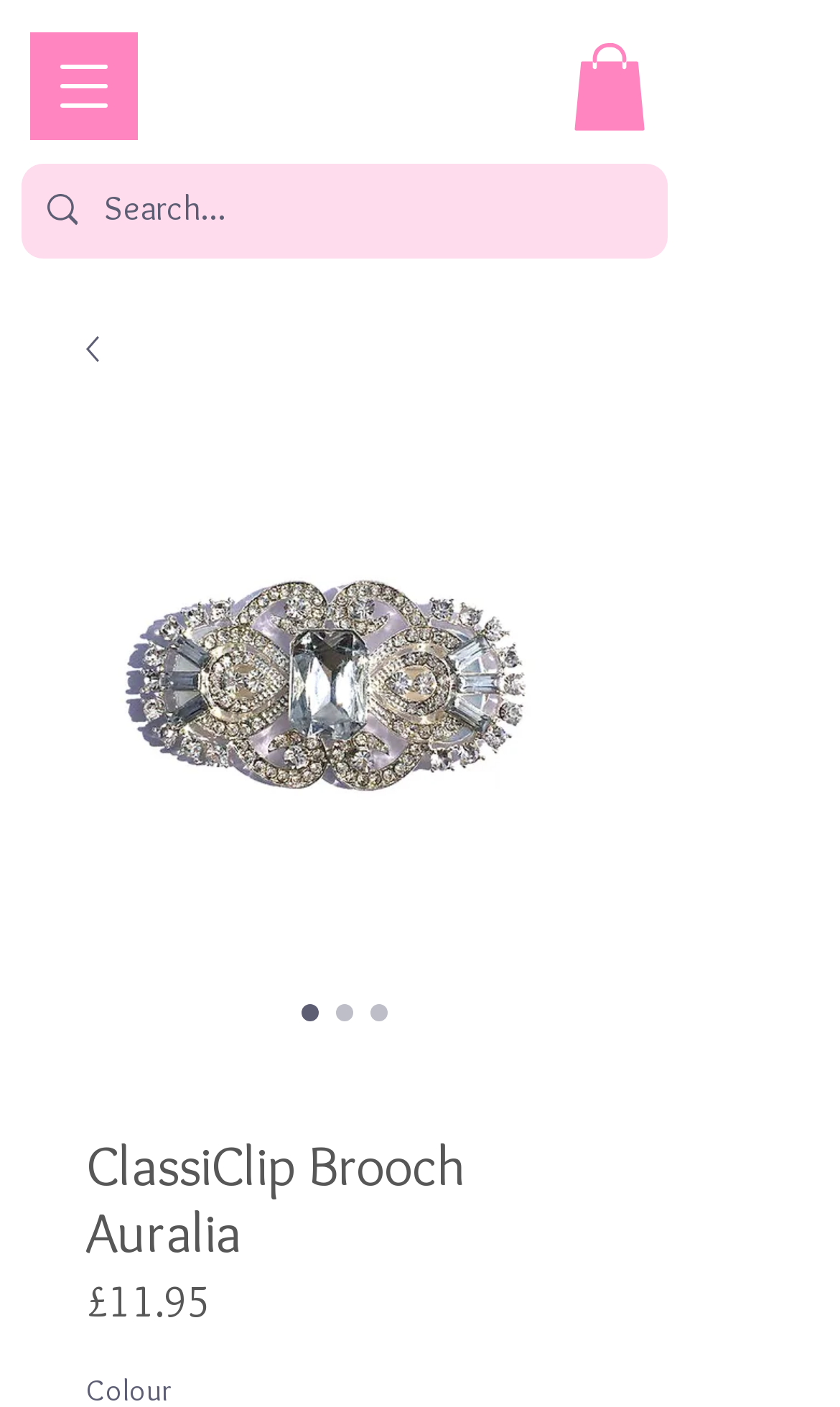What is the price of the ClassiClip Brooch?
Provide a detailed answer to the question using information from the image.

I found the price of the ClassiClip Brooch by looking at the StaticText element with the text '£11.95' located below the product image and description.